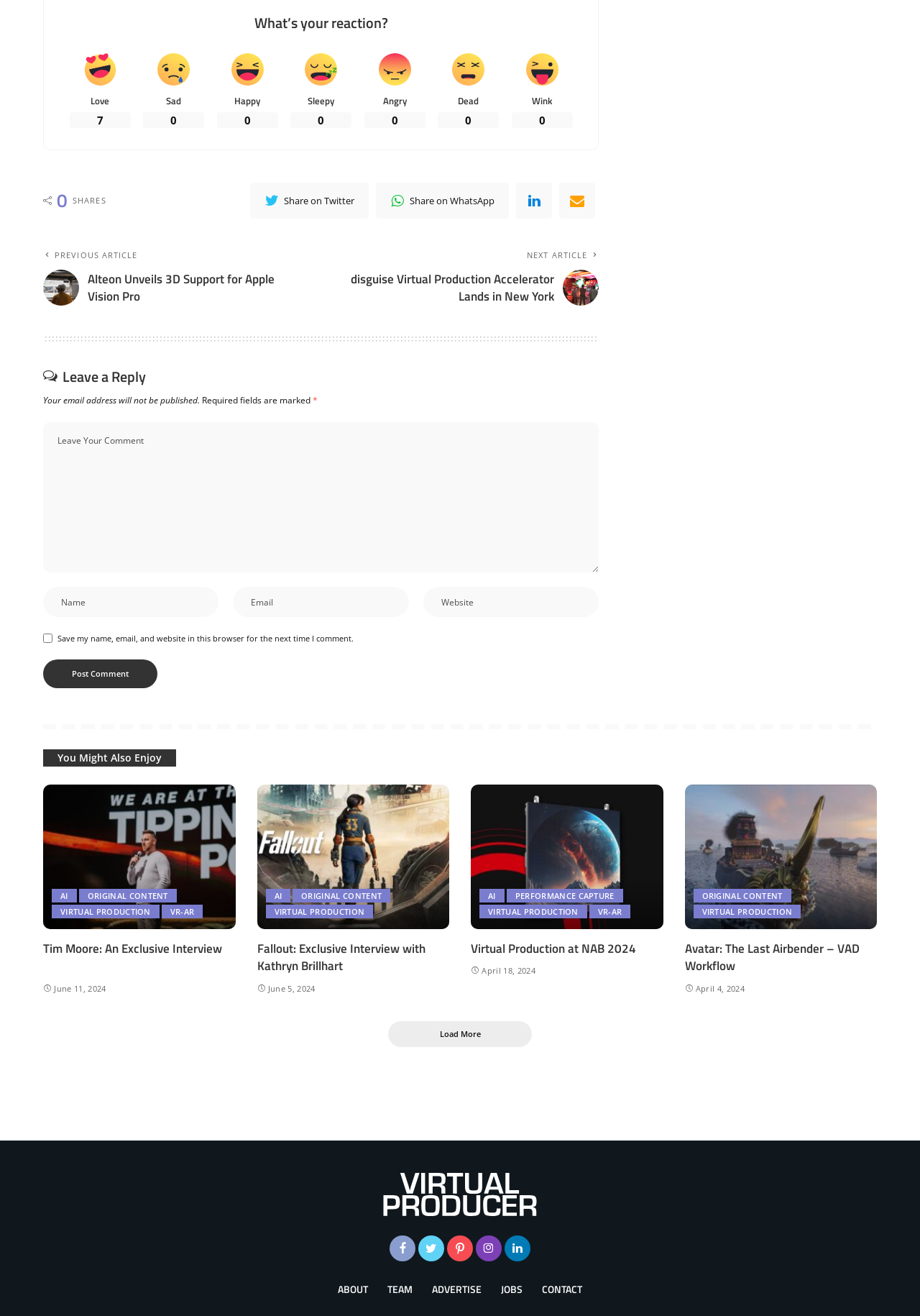Refer to the screenshot and give an in-depth answer to this question: What is the category of the article 'Avatar: The Last Airbender – VAD Workflow'?

The article 'Avatar: The Last Airbender – VAD Workflow' is categorized under Virtual Production, which suggests that the article is about the virtual production workflow used in the creation of the Avatar: The Last Airbender series.